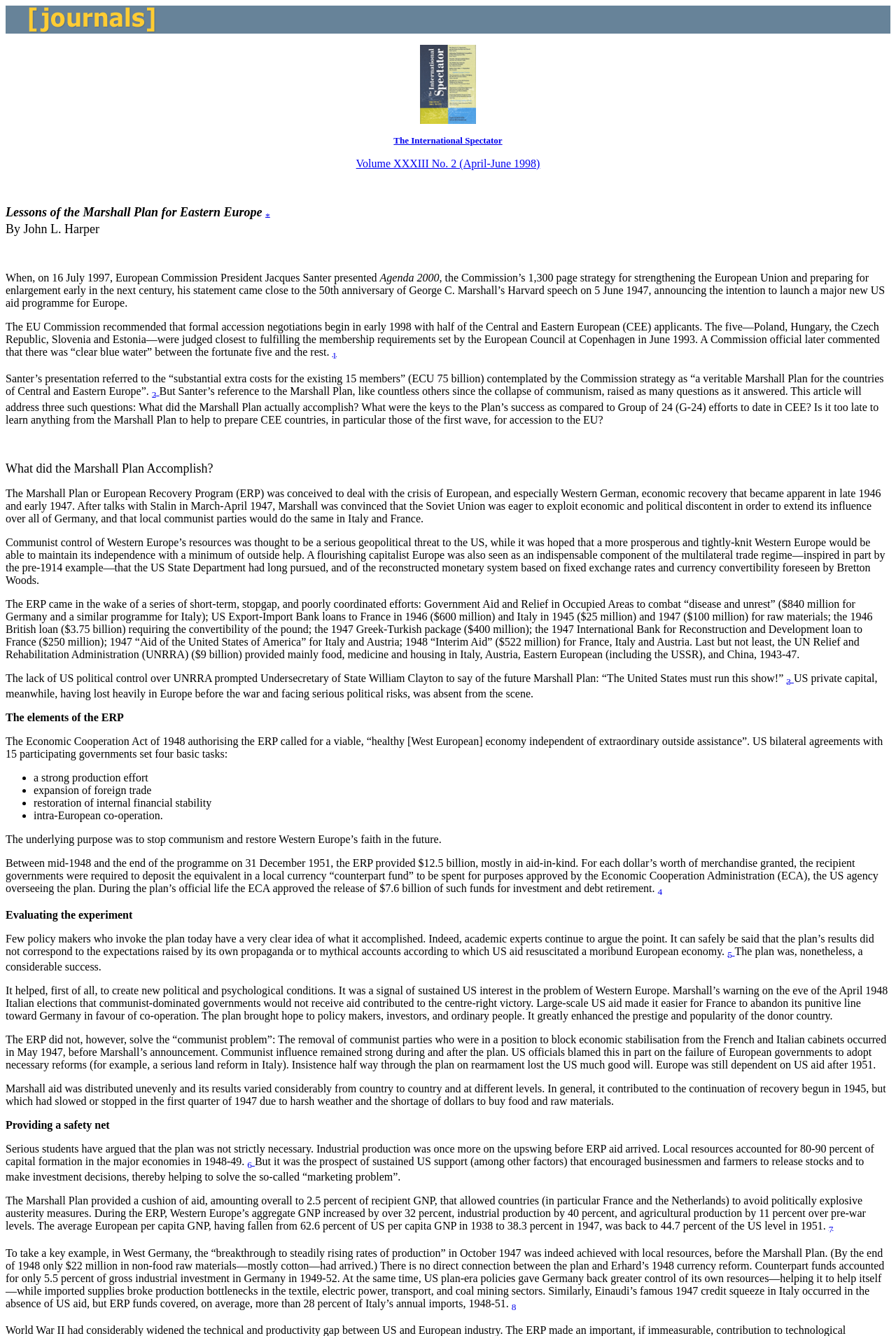What was the increase in Western Europe's aggregate GNP during the ERP?
Please provide a comprehensive answer to the question based on the webpage screenshot.

The article states that 'During the ERP, Western Europe’s aggregate GNP increased by over 32 percent, industrial production by 40 percent, and agricultural production by 11 percent over pre-war levels.' This information is provided in the section discussing the ERP's results.